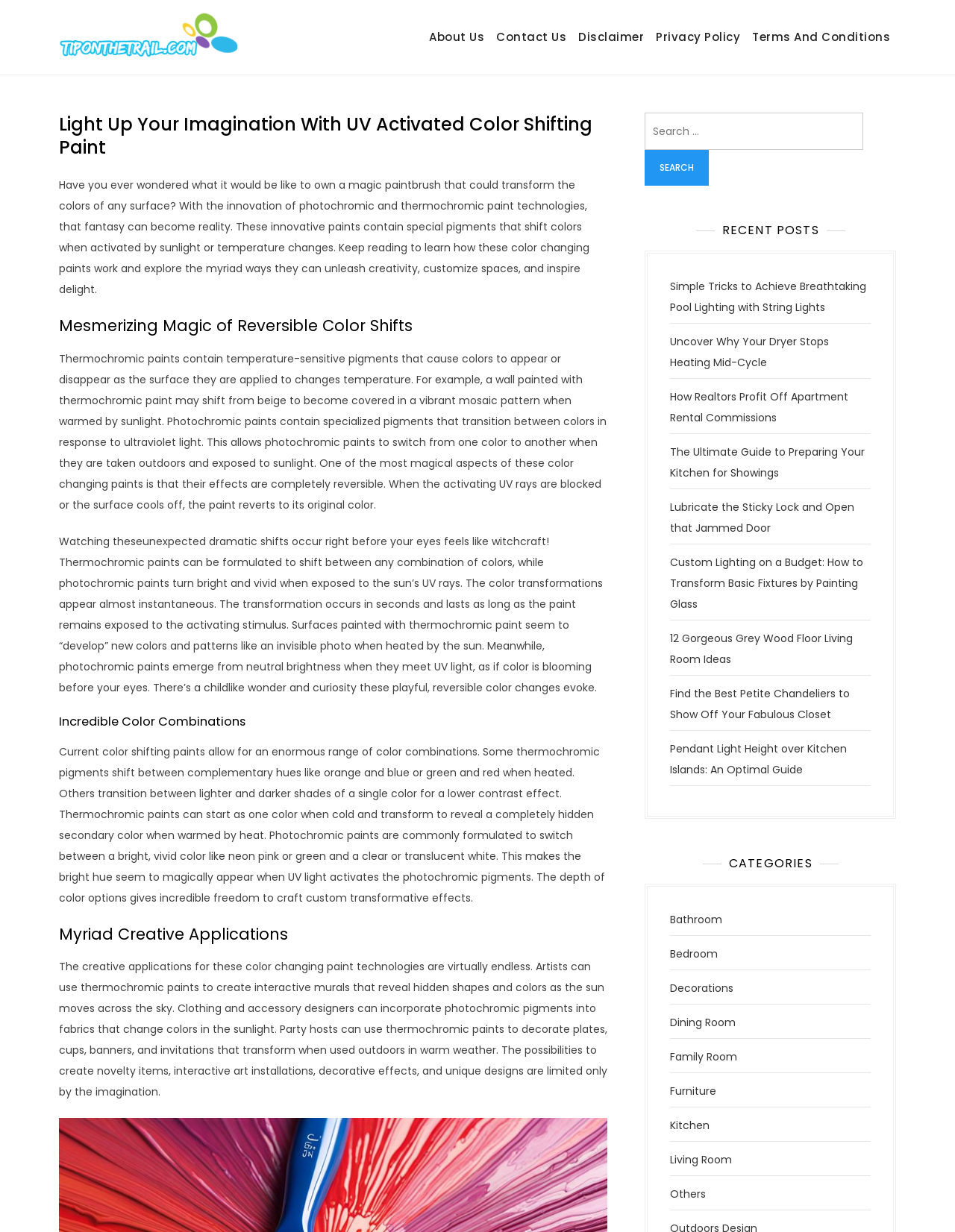Locate the bounding box coordinates of the element you need to click to accomplish the task described by this instruction: "View the categories".

[0.736, 0.695, 0.878, 0.707]